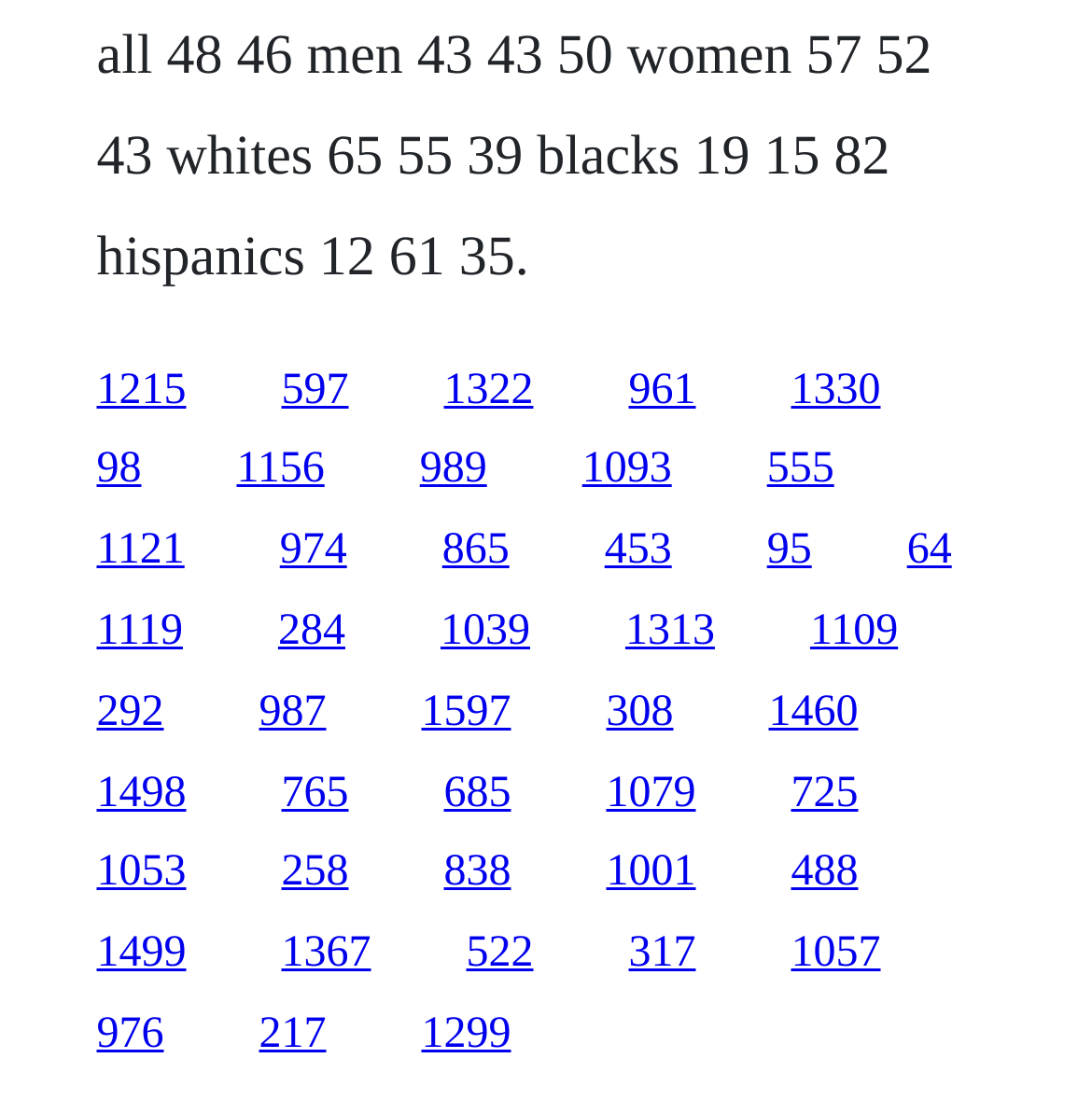What is the horizontal position of the last link?
Provide a detailed answer to the question, using the image to inform your response.

I looked at the x1 coordinate of the last link element, which is 0.088, indicating its horizontal position on the webpage.